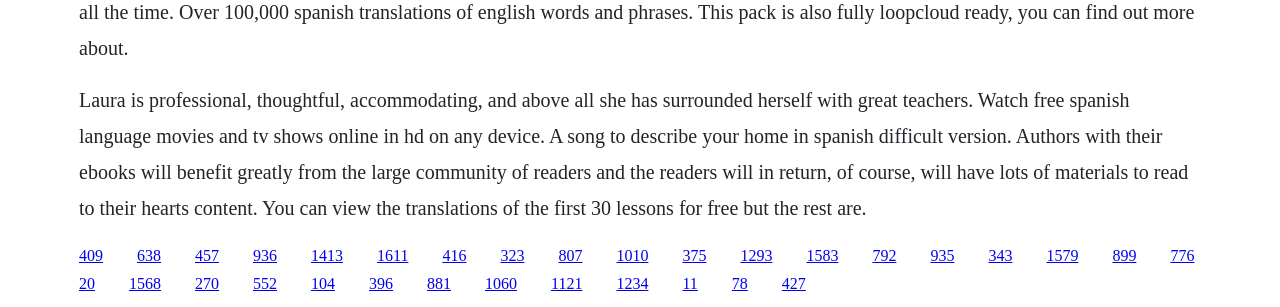Please locate the bounding box coordinates of the element that needs to be clicked to achieve the following instruction: "Contact us through email". The coordinates should be four float numbers between 0 and 1, i.e., [left, top, right, bottom].

None